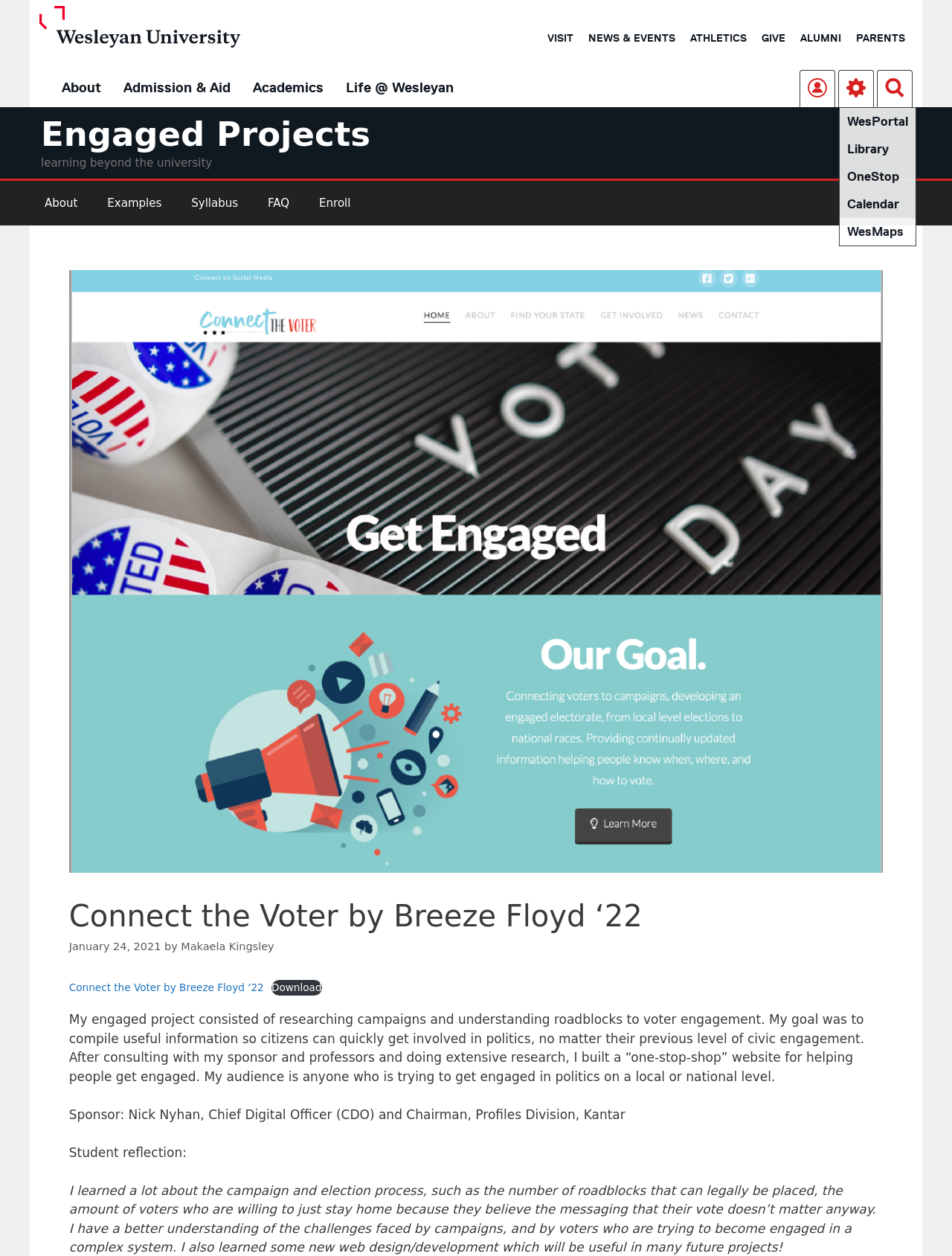Explain the features and main sections of the webpage comprehensively.

The webpage is about a project called "Connect the Voter" by Breeze Floyd '22, which is an engaged project. At the top left corner, there is a link to Wesleyan University, accompanied by an image of the university's logo. Below it, there is a navigation menu with several links, including "About", "Admission & Aid", "Academics", "Life @ Wesleyan", "VISIT", "NEWS & EVENTS", "ATHLETICS", "GIVE", "ALUMNI", "PARENTS", "Directory", "Tools", and "Search". Each link has a corresponding icon, and some of them have a dropdown menu with additional links.

Above the main content area, there is a banner with a link to "Engaged Projects" and a text "learning beyond the university". Below the banner, there is a primary navigation menu with links to "About", "Examples", "Syllabus", "FAQ", and "Enroll".

The main content area is divided into several sections. The first section has a heading "Connect the Voter by Breeze Floyd ‘22" and a time stamp "January 24, 2021". Below it, there is a link to "Makaela Kingsley" and a brief description of the project. The project description is followed by a link to download the project and a text describing the project's goal and outcome.

The next section has a heading "Student reflection" and a text describing what the student learned from the project, including the challenges faced by campaigns and voters, and the skills learned in web design and development.